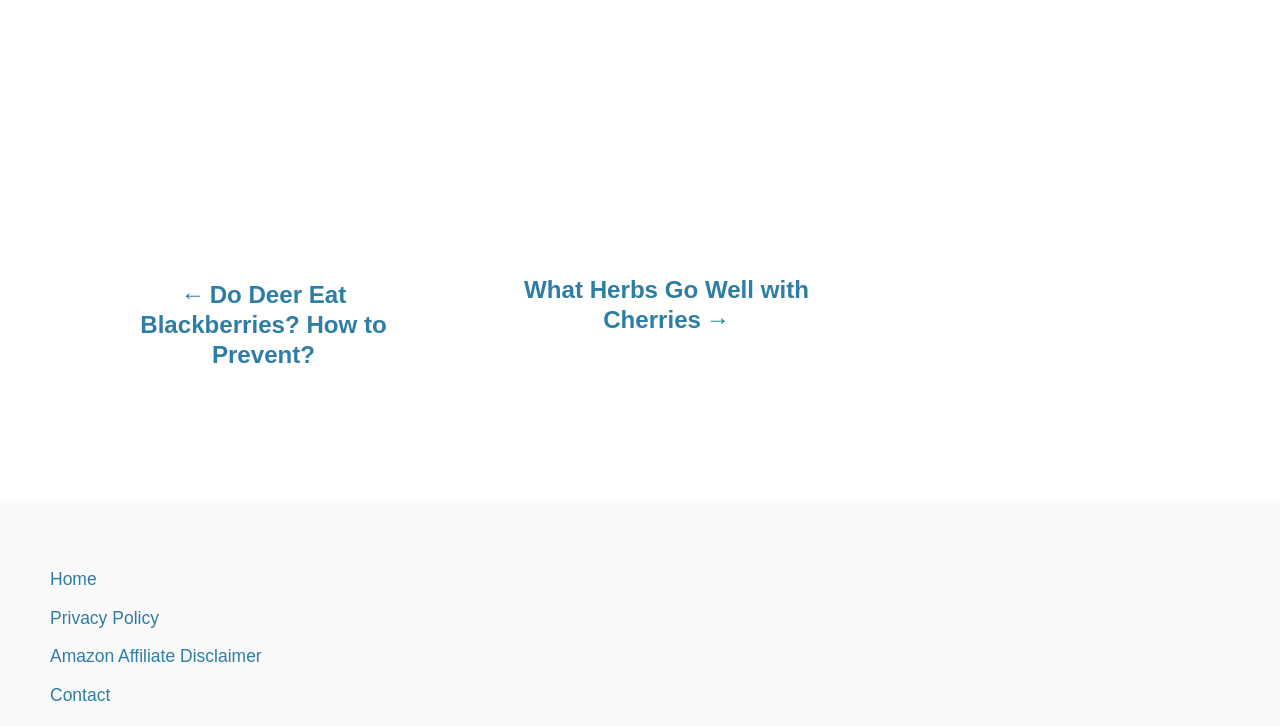Please reply to the following question with a single word or a short phrase:
What are the main sections of the website?

Home, Privacy Policy, etc.